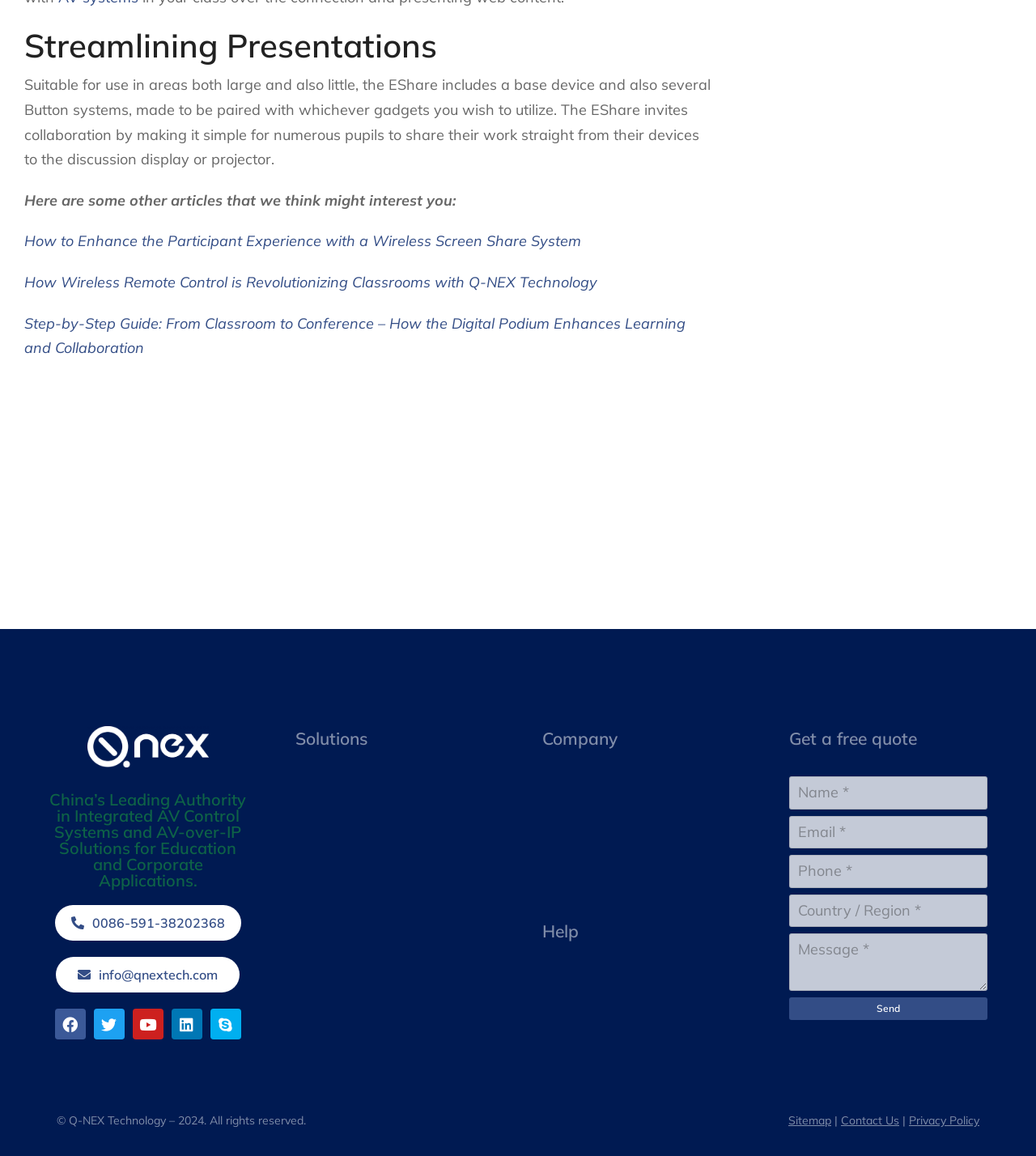Please identify the bounding box coordinates of the element on the webpage that should be clicked to follow this instruction: "Click the 'Q LOGO white' image". The bounding box coordinates should be given as four float numbers between 0 and 1, formatted as [left, top, right, bottom].

[0.084, 0.628, 0.201, 0.664]